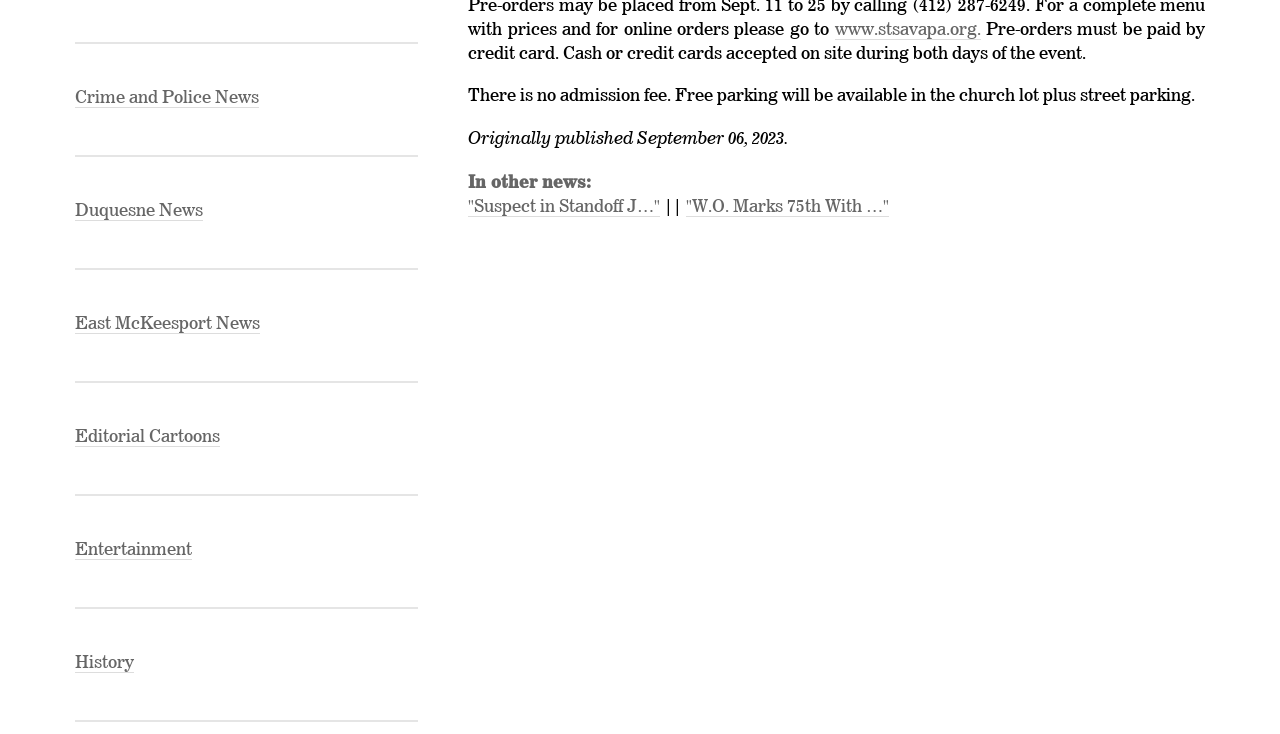What is the first news category?
Based on the screenshot, provide your answer in one word or phrase.

Crime and Police News